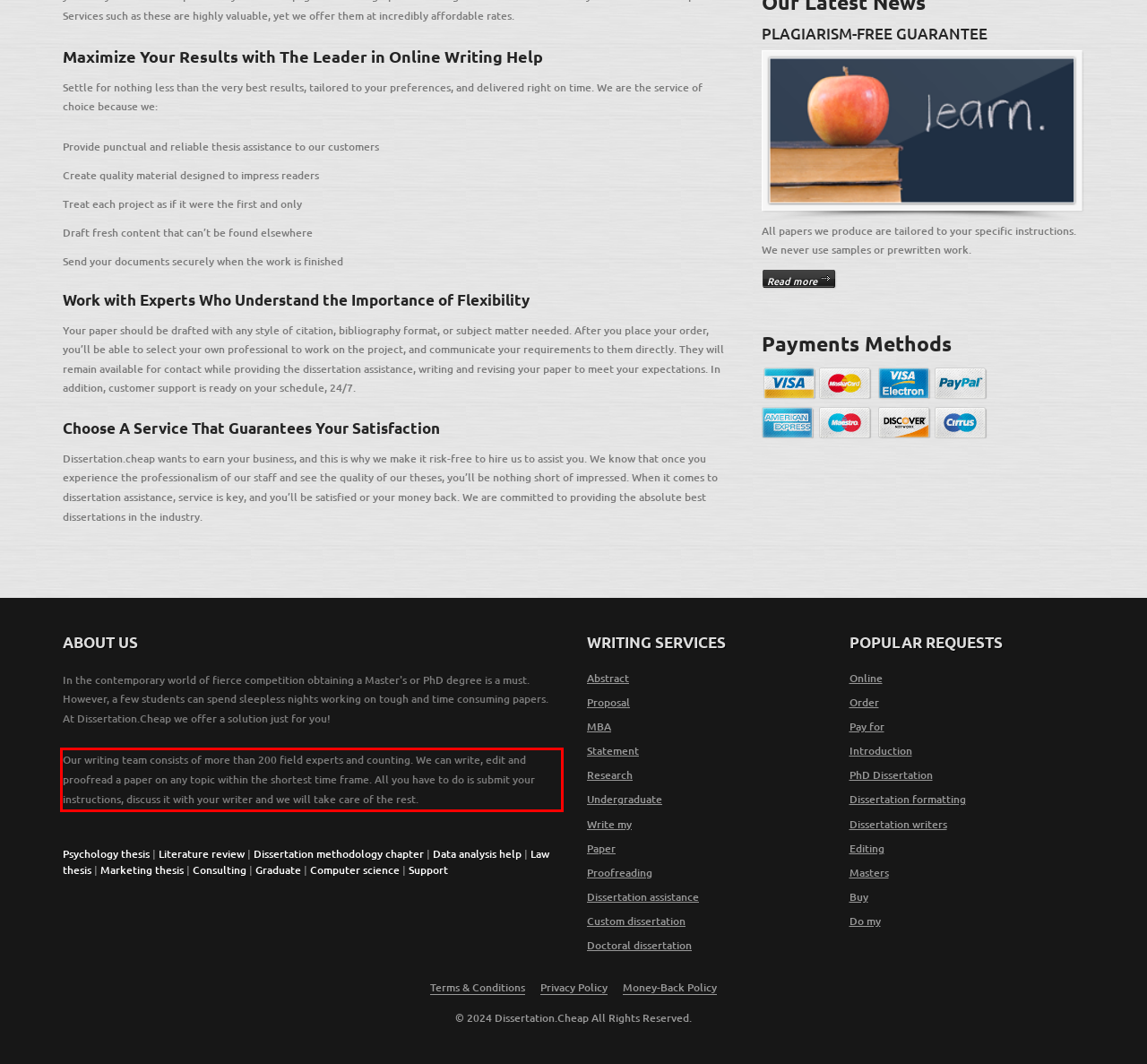Please extract the text content from the UI element enclosed by the red rectangle in the screenshot.

Our writing team consists of more than 200 field experts and counting. We can write, edit and proofread a paper on any topic within the shortest time frame. All you have to do is submit your instructions, discuss it with your writer and we will take care of the rest.